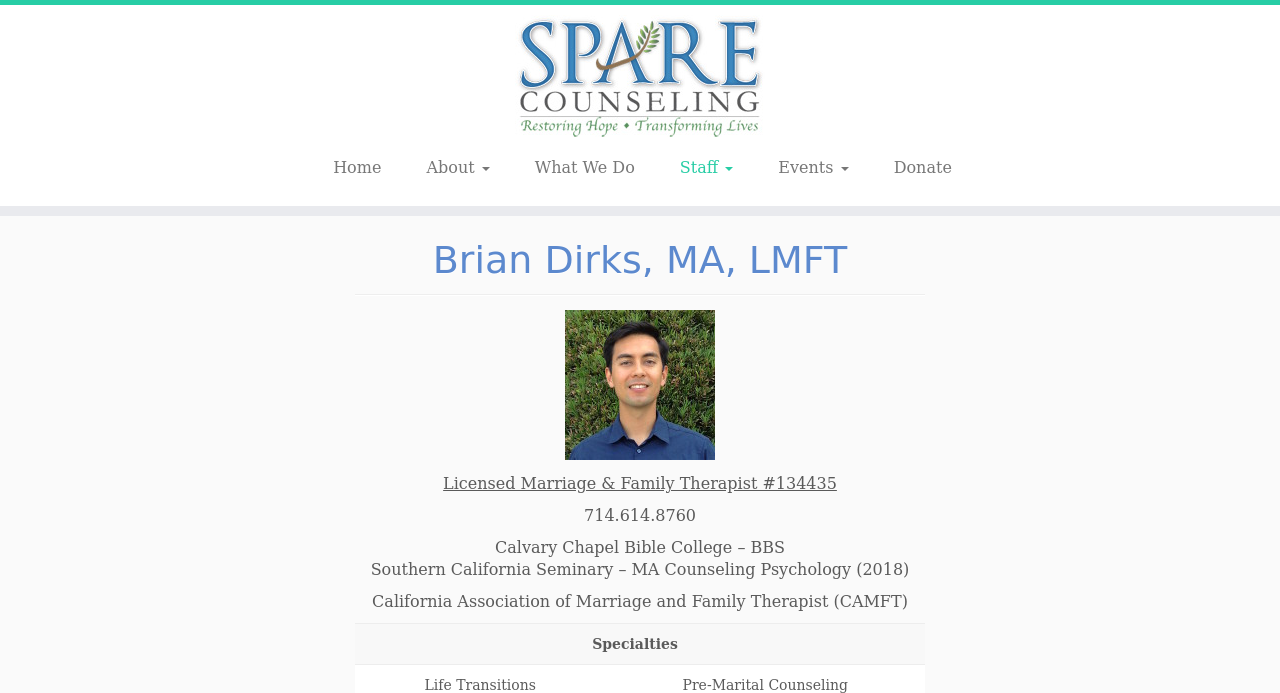Please pinpoint the bounding box coordinates for the region I should click to adhere to this instruction: "go back home".

[0.0, 0.022, 1.0, 0.198]